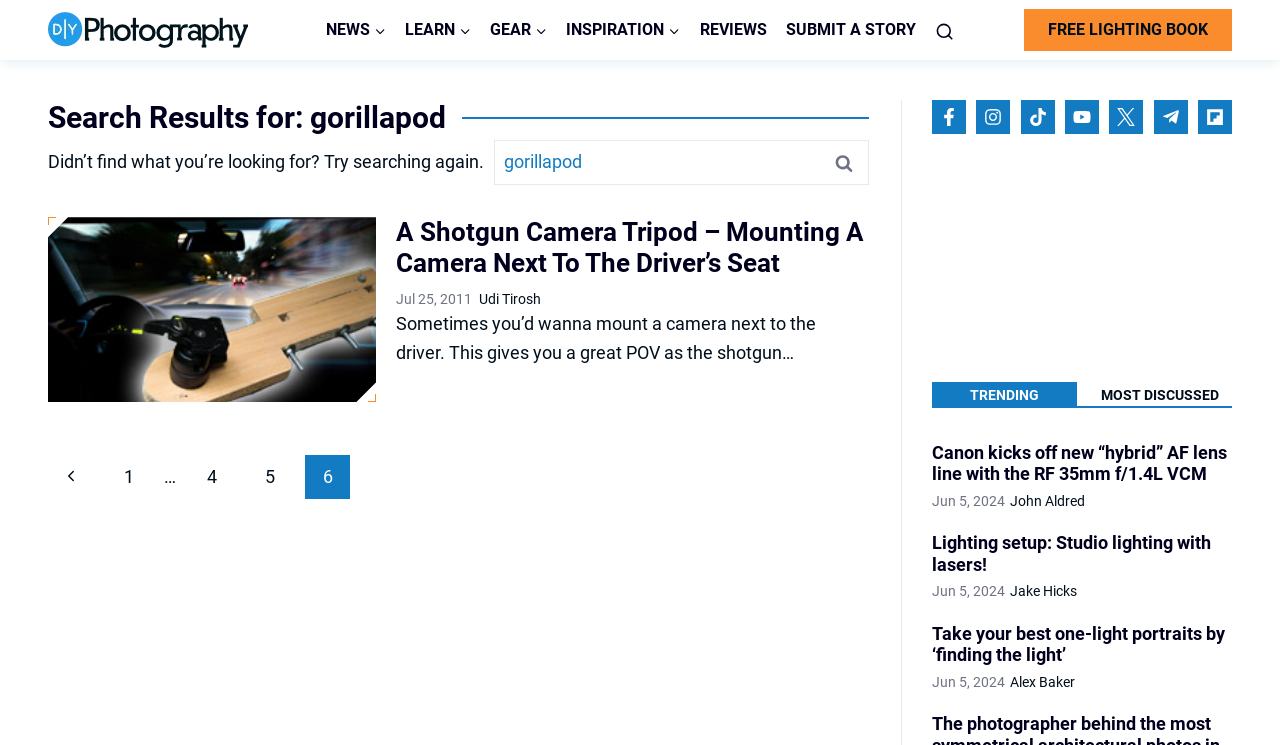Based on the image, provide a detailed and complete answer to the question: 
What is the title of the first search result?

The first search result has a heading that says 'A Shotgun Camera Tripod – Mounting A Camera Next To The Driver’s Seat', so the title of the first search result is 'A Shotgun Camera Tripod'.